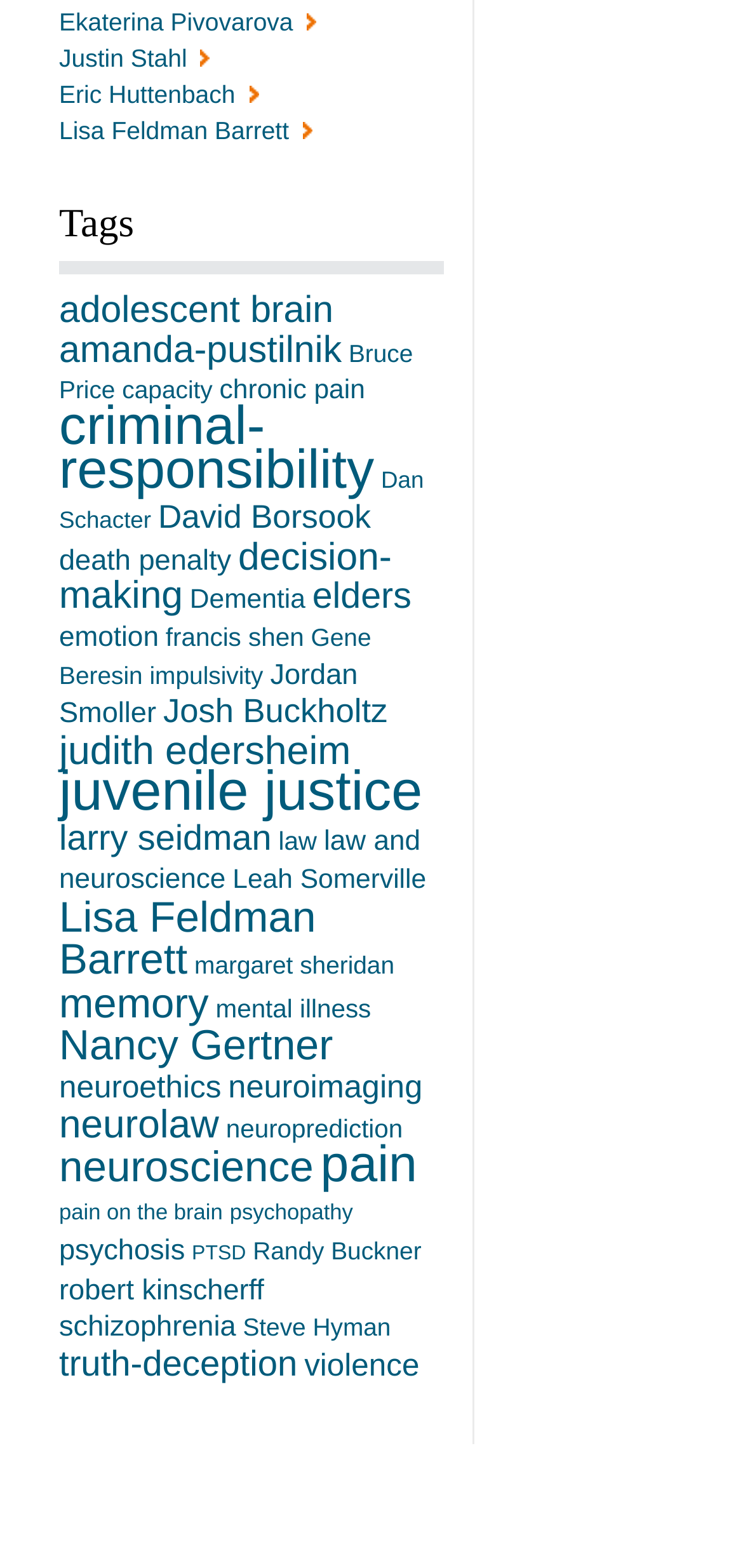Locate the bounding box of the UI element described in the following text: "psychosis".

[0.079, 0.787, 0.249, 0.808]